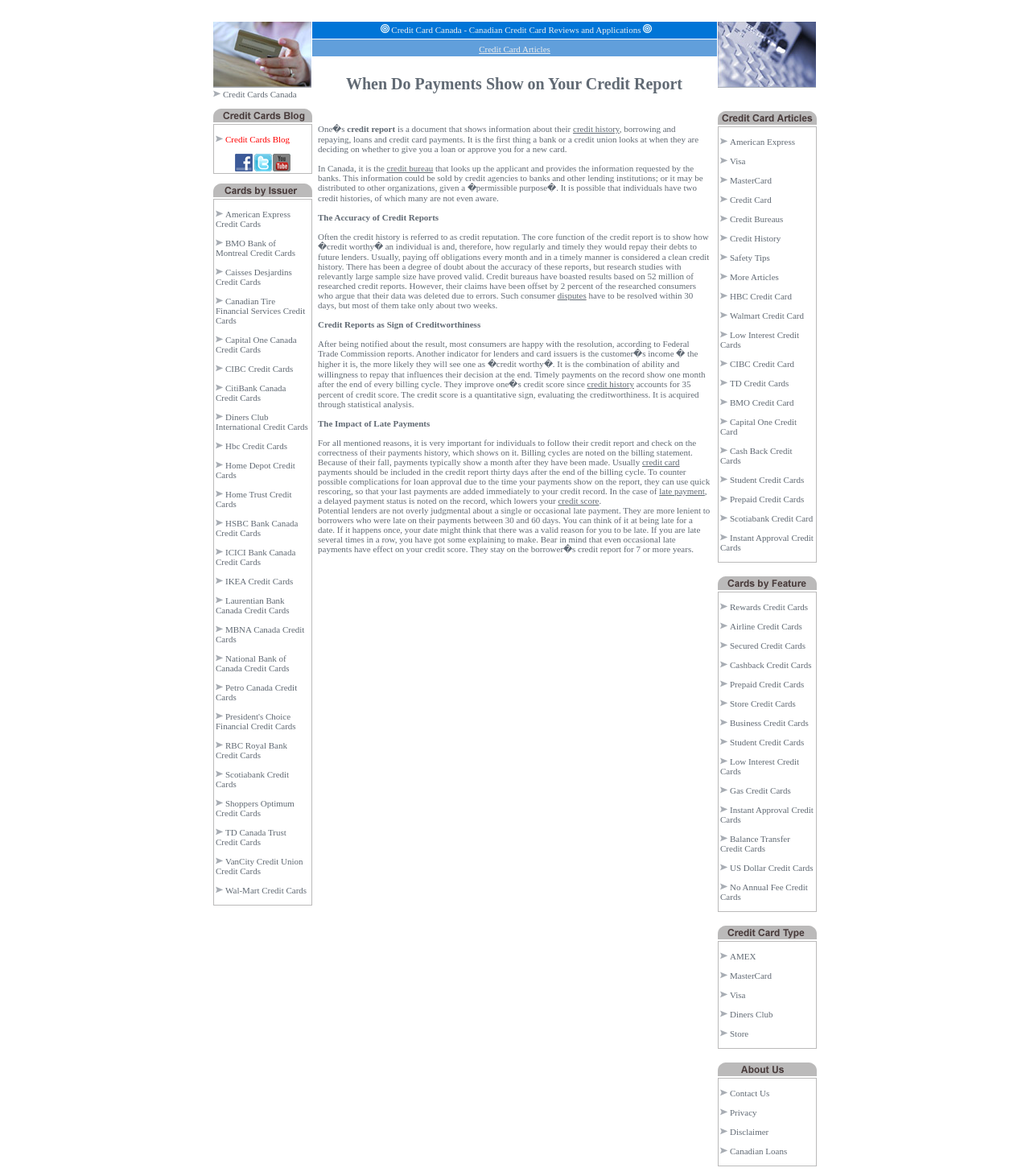Use a single word or phrase to answer the question: How many credit card options are listed on this webpage?

24